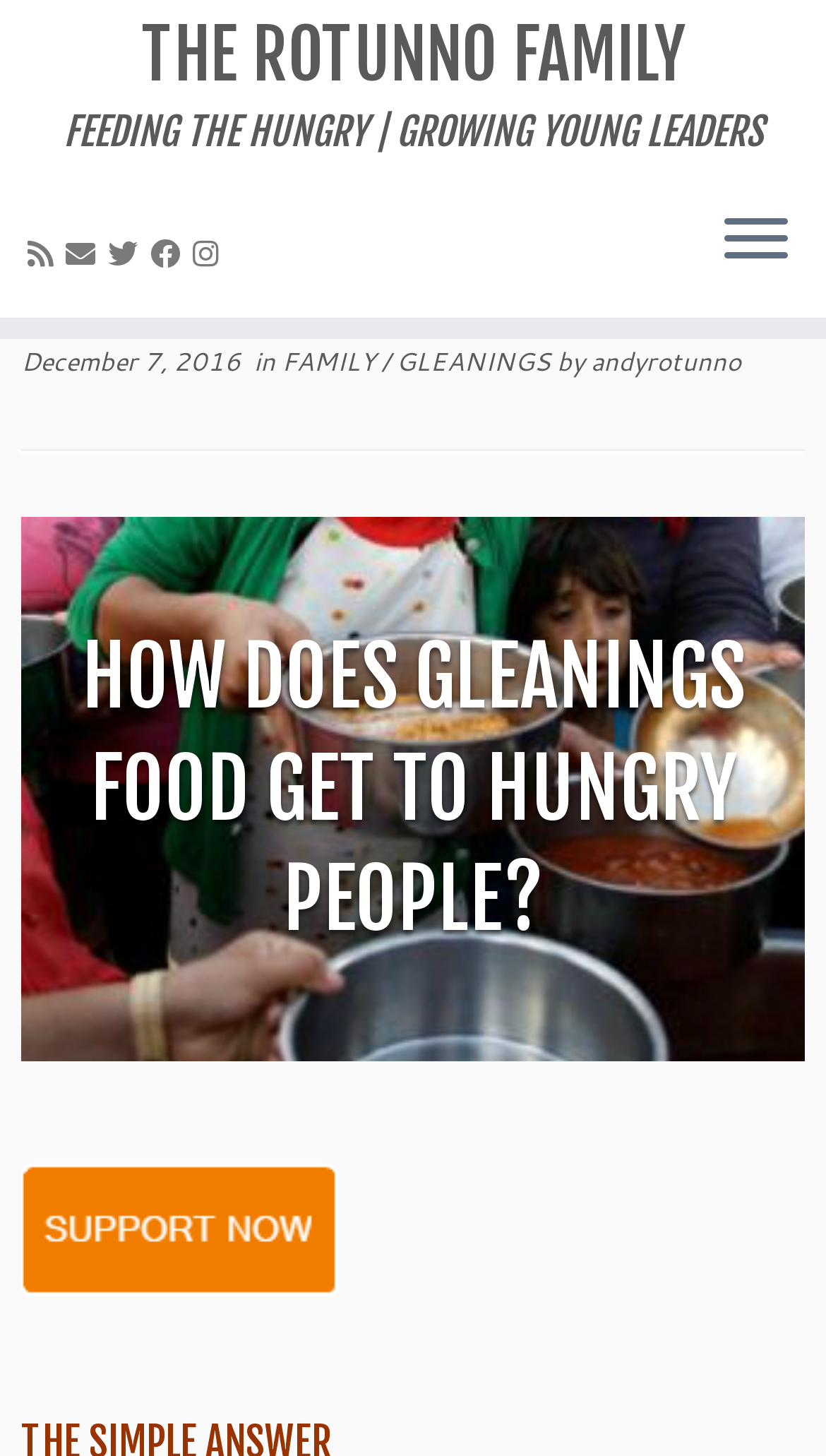Locate the bounding box coordinates of the element's region that should be clicked to carry out the following instruction: "Visit SLTechnology News&Howtos". The coordinates need to be four float numbers between 0 and 1, i.e., [left, top, right, bottom].

None